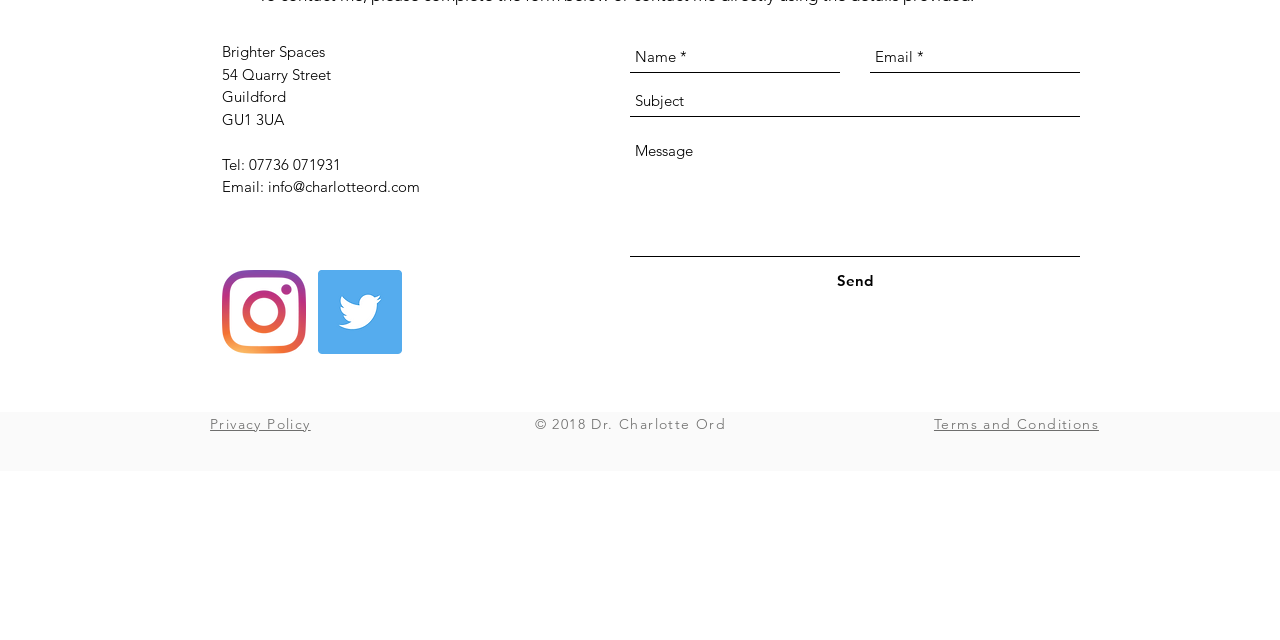Determine the bounding box coordinates (top-left x, top-left y, bottom-right x, bottom-right y) of the UI element described in the following text: aria-label="Subject" name="subject" placeholder="Subject"

[0.492, 0.133, 0.844, 0.183]